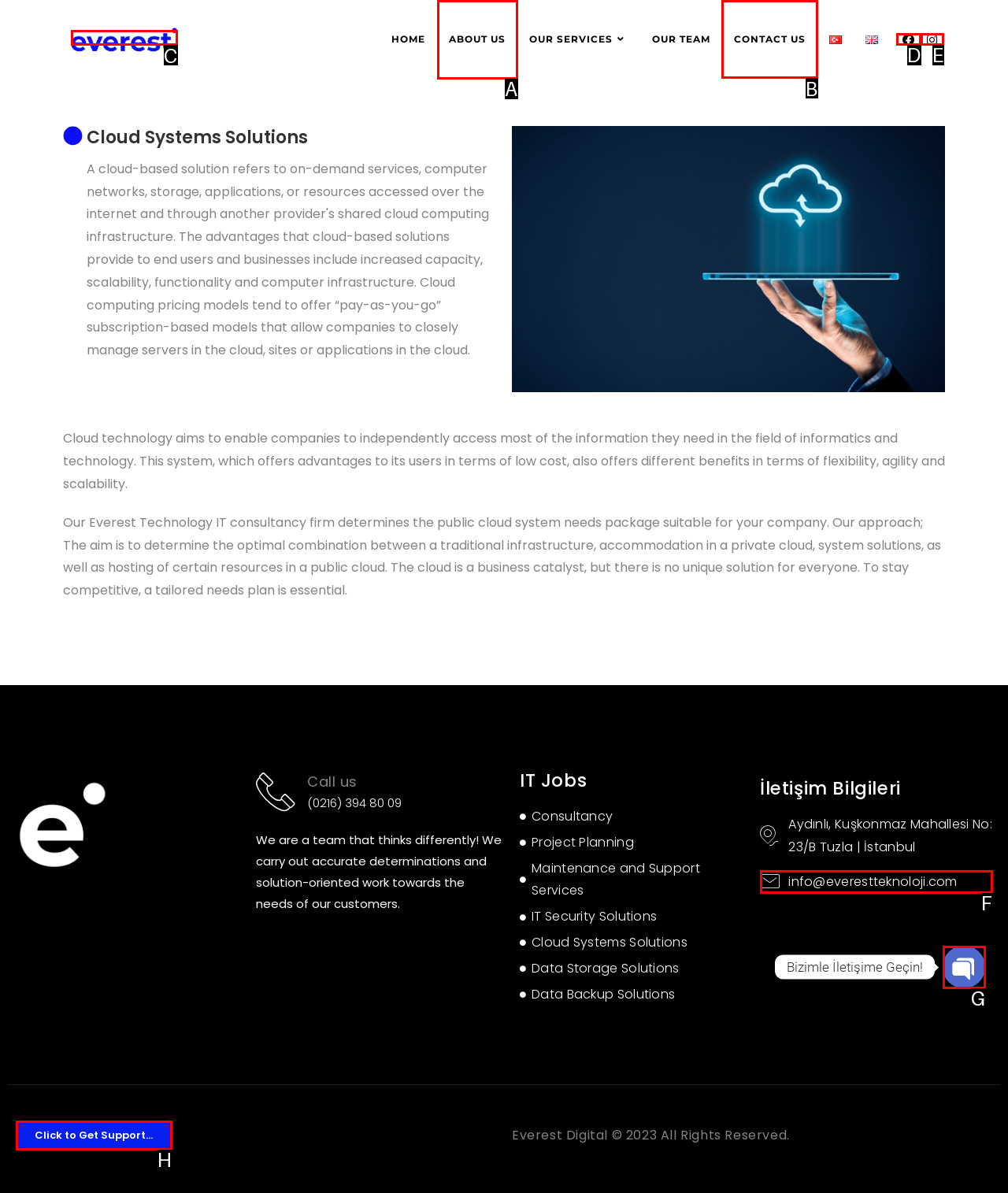From the given choices, which option should you click to complete this task: Click on the CONTACT US link? Answer with the letter of the correct option.

B